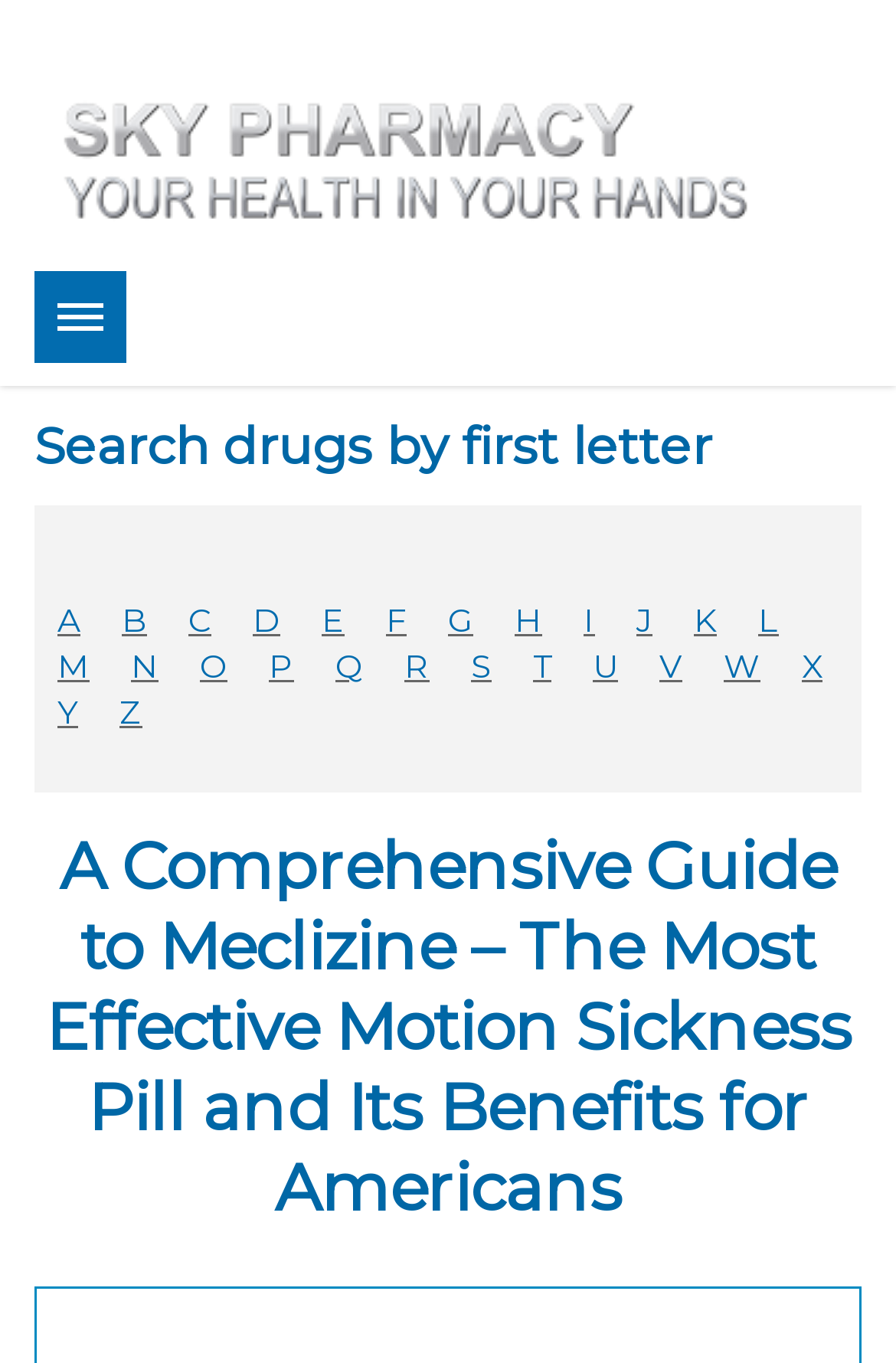Answer succinctly with a single word or phrase:
How many letters are available for searching drugs?

26